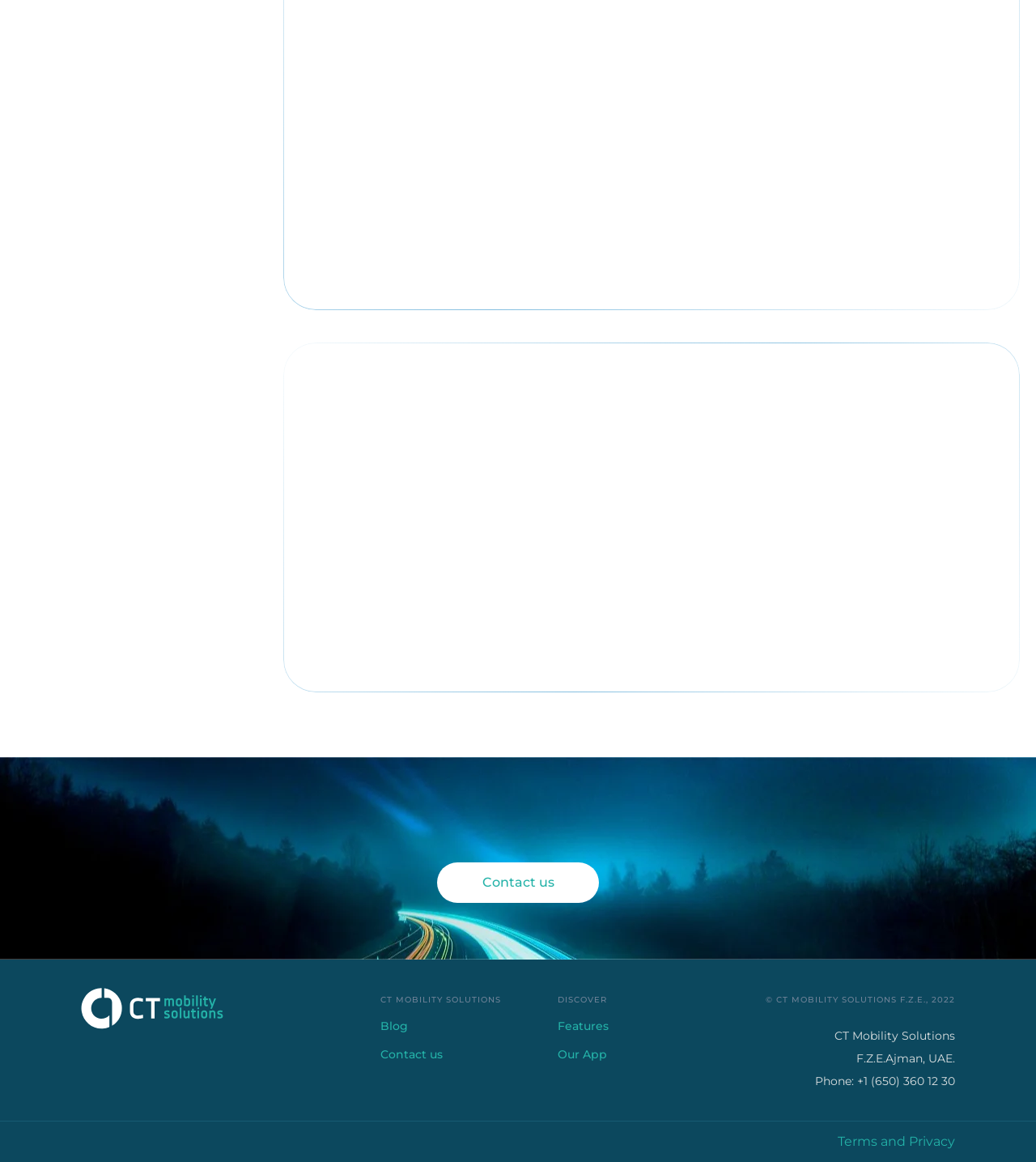Provide the bounding box coordinates for the UI element described in this sentence: "Features". The coordinates should be four float values between 0 and 1, i.e., [left, top, right, bottom].

[0.538, 0.878, 0.588, 0.888]